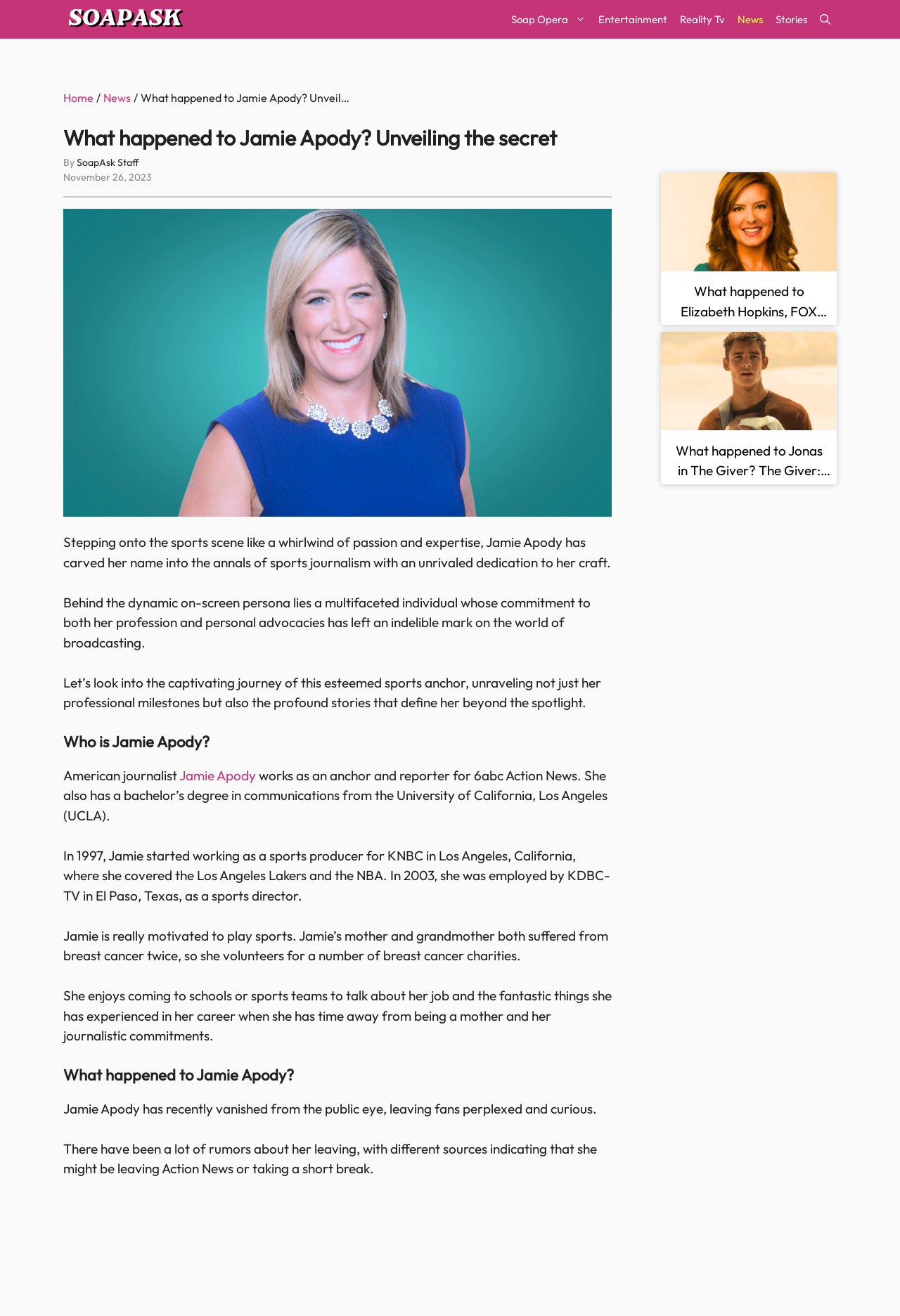What is the name of the sports anchor?
Please ensure your answer to the question is detailed and covers all necessary aspects.

The name of the sports anchor is mentioned in the heading 'What happened to Jamie Apody? Unveiling the secret' and also in the text 'American journalist Jamie Apody works as an anchor and reporter for 6abc Action News.'